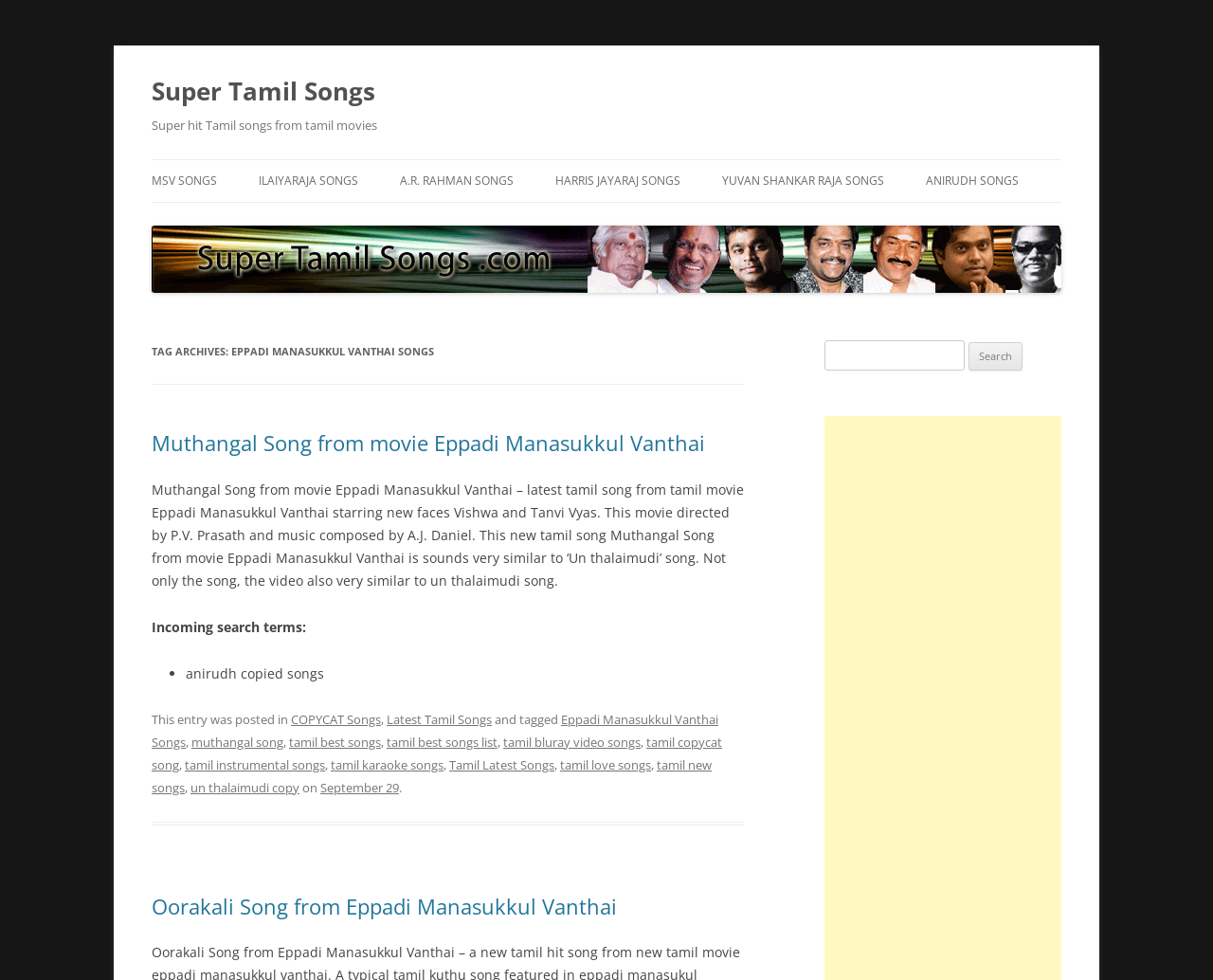Please indicate the bounding box coordinates of the element's region to be clicked to achieve the instruction: "Search for songs". Provide the coordinates as four float numbers between 0 and 1, i.e., [left, top, right, bottom].

[0.68, 0.347, 0.795, 0.378]